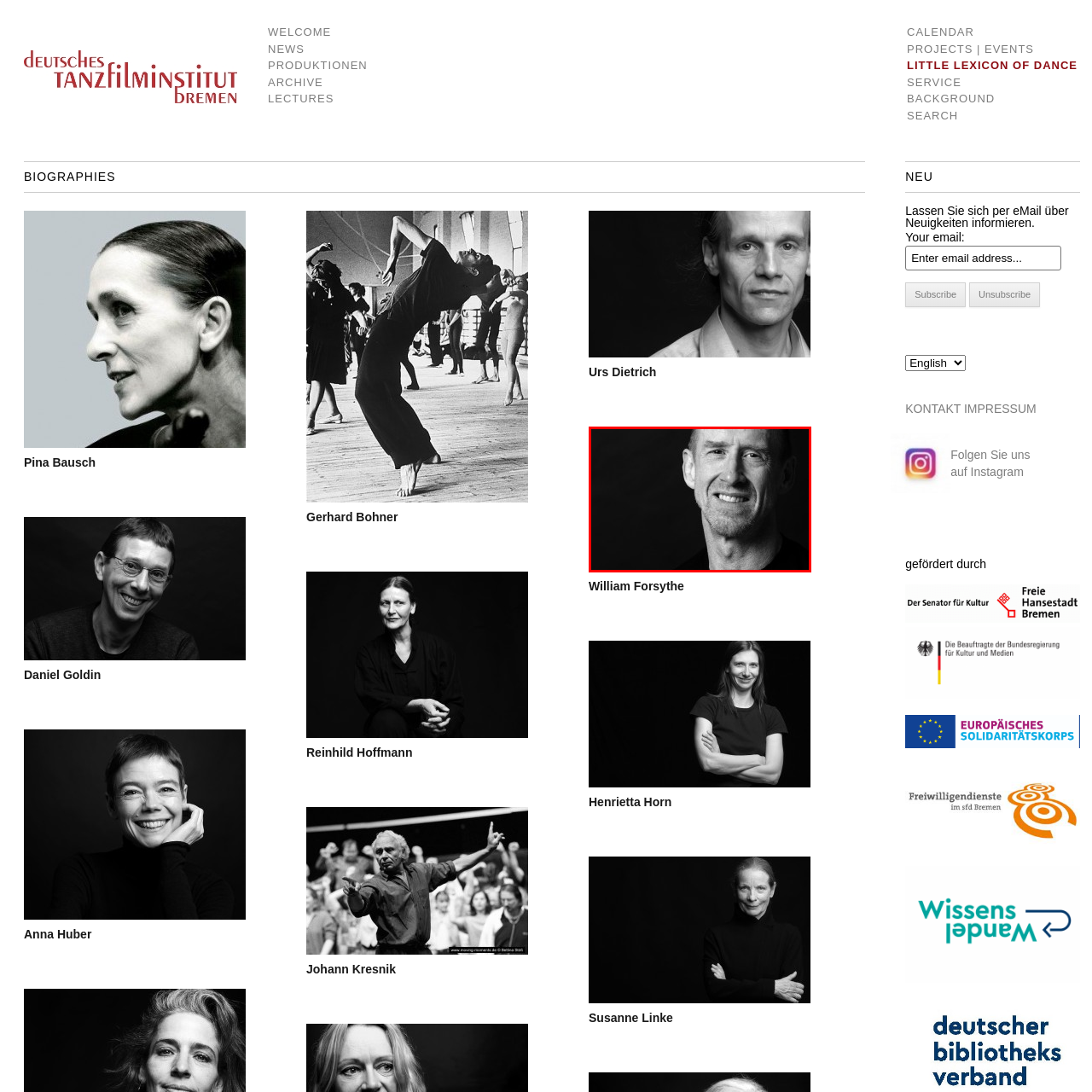Check the image marked by the red frame and reply to the question using one word or phrase:
What is the man's hair length?

short